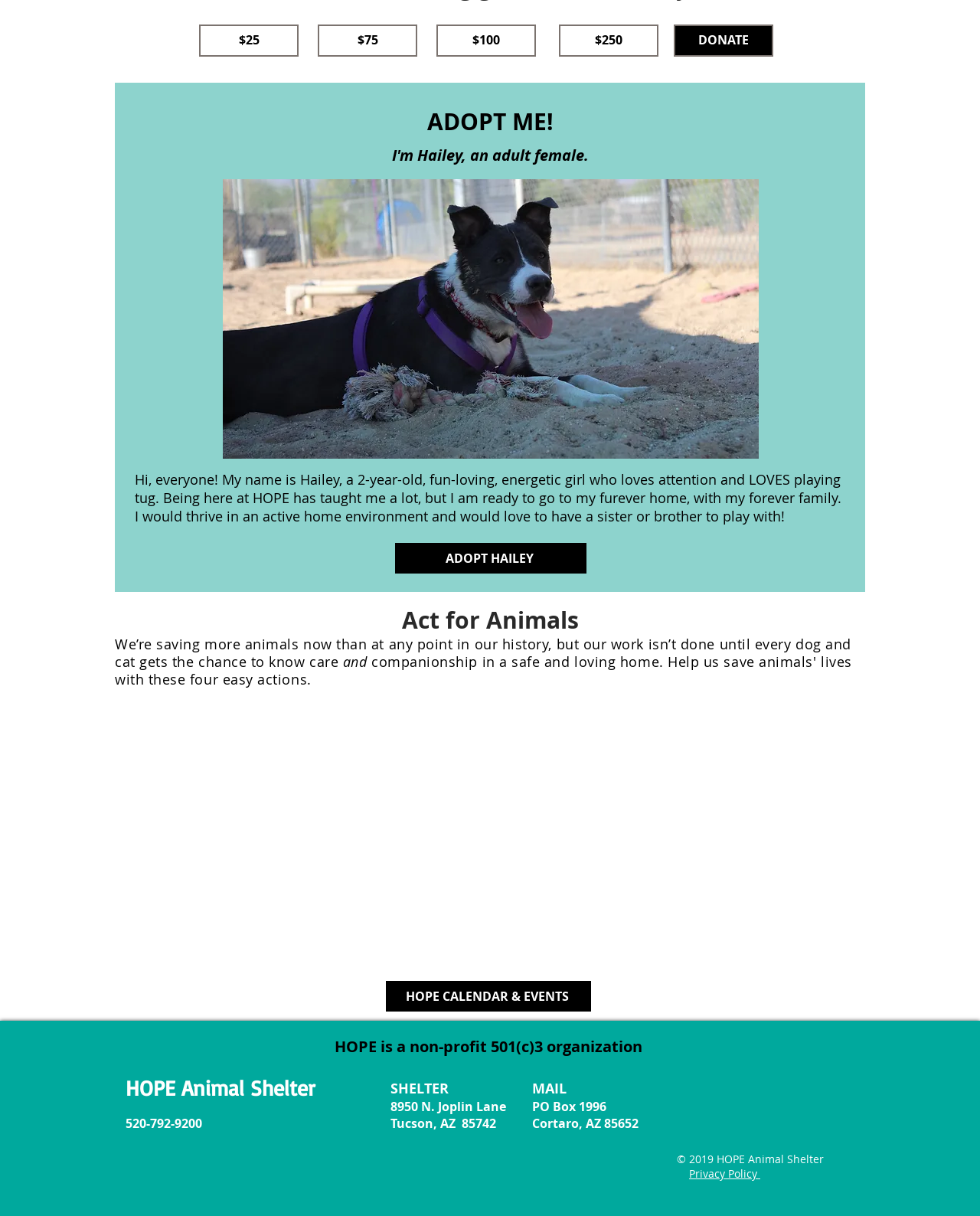Specify the bounding box coordinates of the area to click in order to follow the given instruction: "Donate $25."

[0.203, 0.02, 0.305, 0.046]